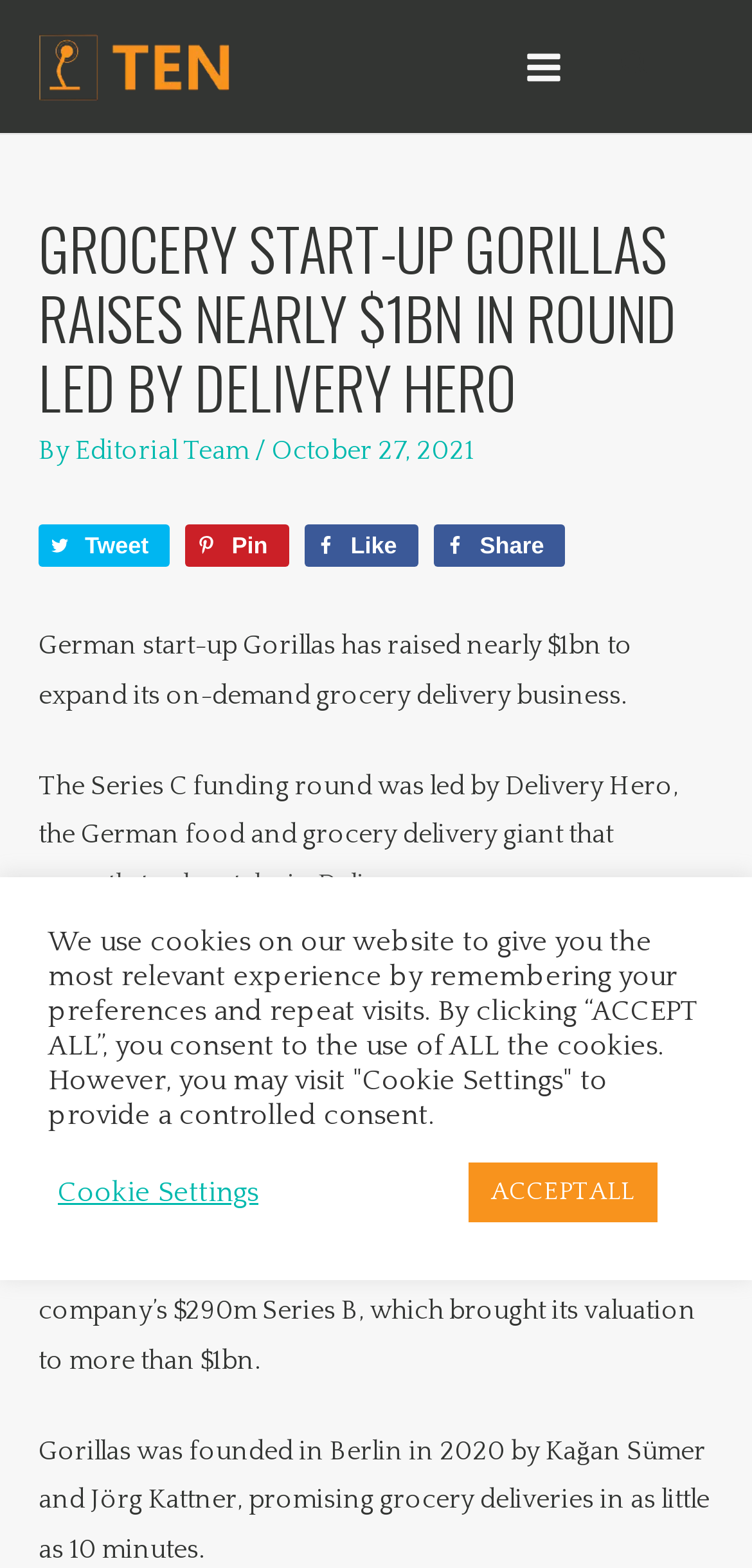Please provide a comprehensive answer to the question based on the screenshot: Who founded Gorillas?

I found the answer by reading the text in the webpage, specifically the sentence 'Gorillas was founded in Berlin in 2020 by Kağan Sümer and Jörg Kattner, promising grocery deliveries in as little as 10 minutes.'